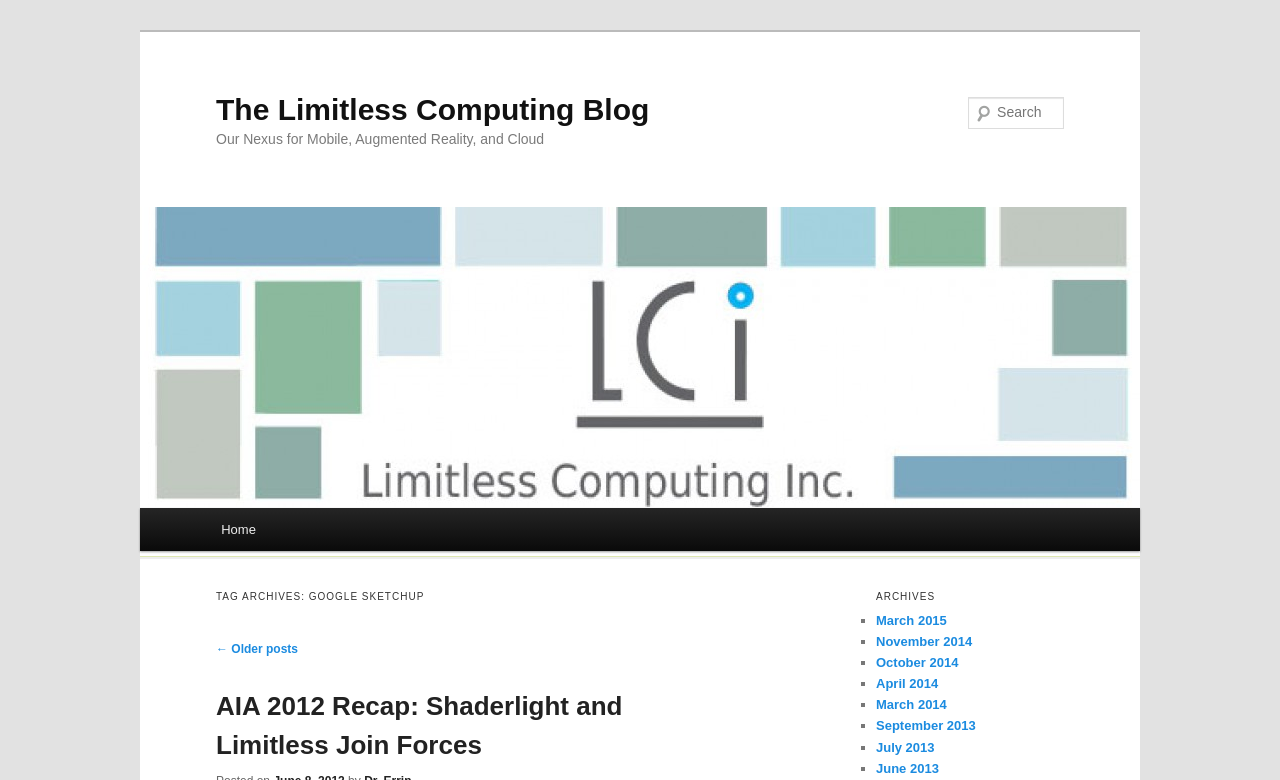Locate the bounding box coordinates of the element's region that should be clicked to carry out the following instruction: "Skip to content". The coordinates need to be four float numbers between 0 and 1, i.e., [left, top, right, bottom].

[0.169, 0.651, 0.275, 0.716]